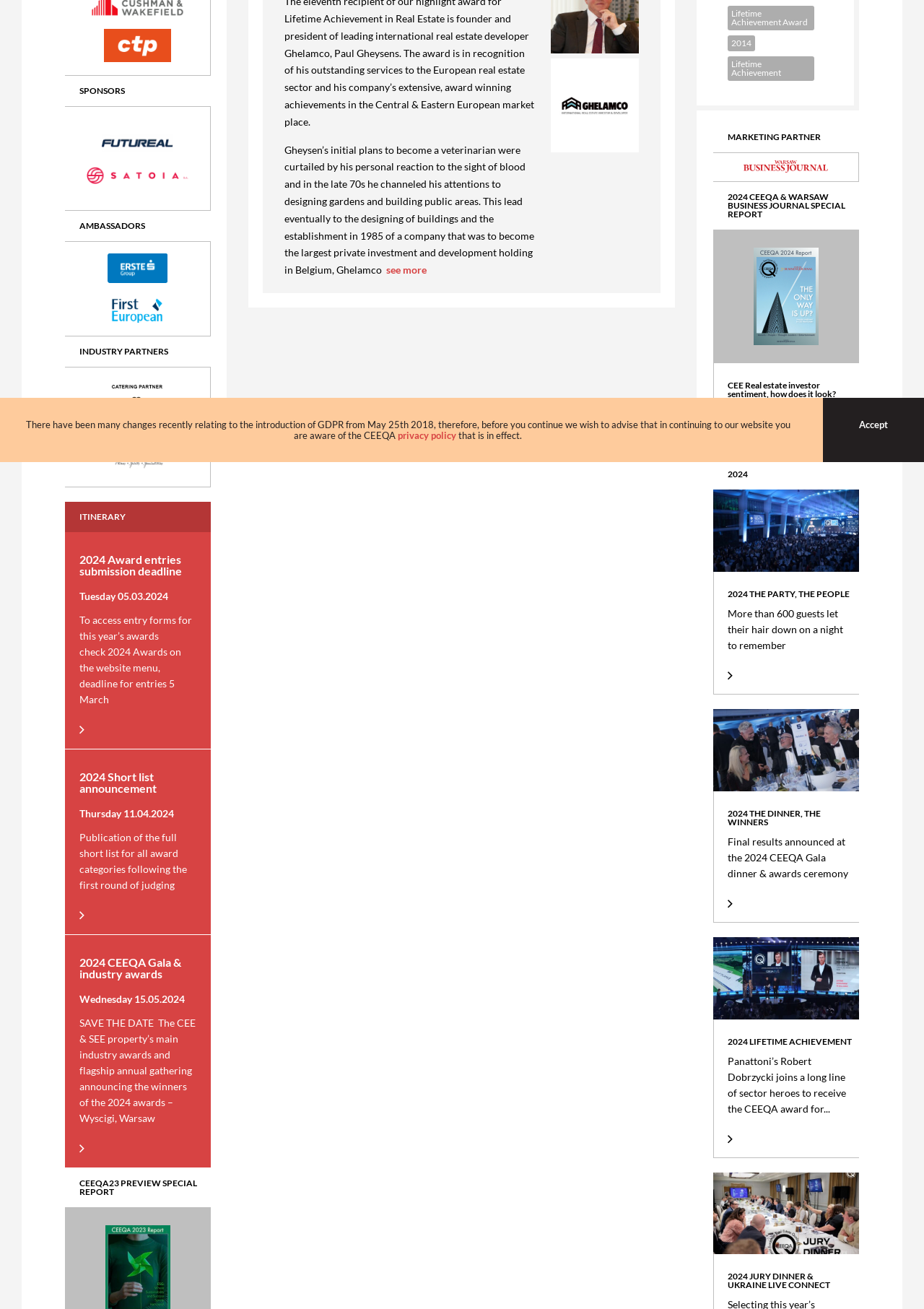Determine the bounding box coordinates of the UI element that matches the following description: "2015 CEEQA Gala". The coordinates should be four float numbers between 0 and 1 in the format [left, top, right, bottom].

[0.334, 0.011, 0.451, 0.032]